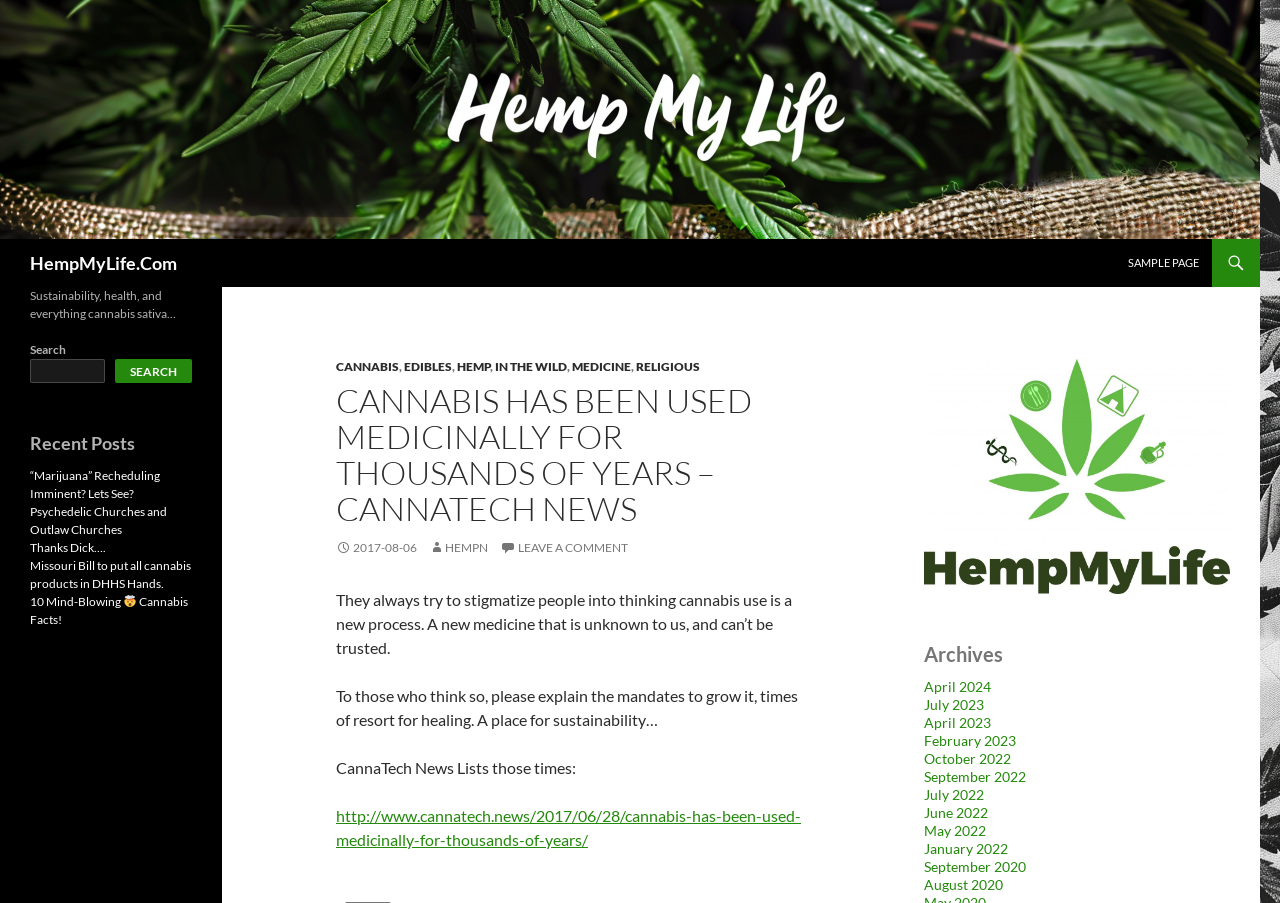Refer to the image and provide a thorough answer to this question:
What is the symbol used in the article '10 Mind-Blowing Cannabis Facts!'?

The symbol 🤯 is used in the article '10 Mind-Blowing Cannabis Facts!' to emphasize the mind-blowing nature of the facts presented. It is an emoji that represents a mind being blown.